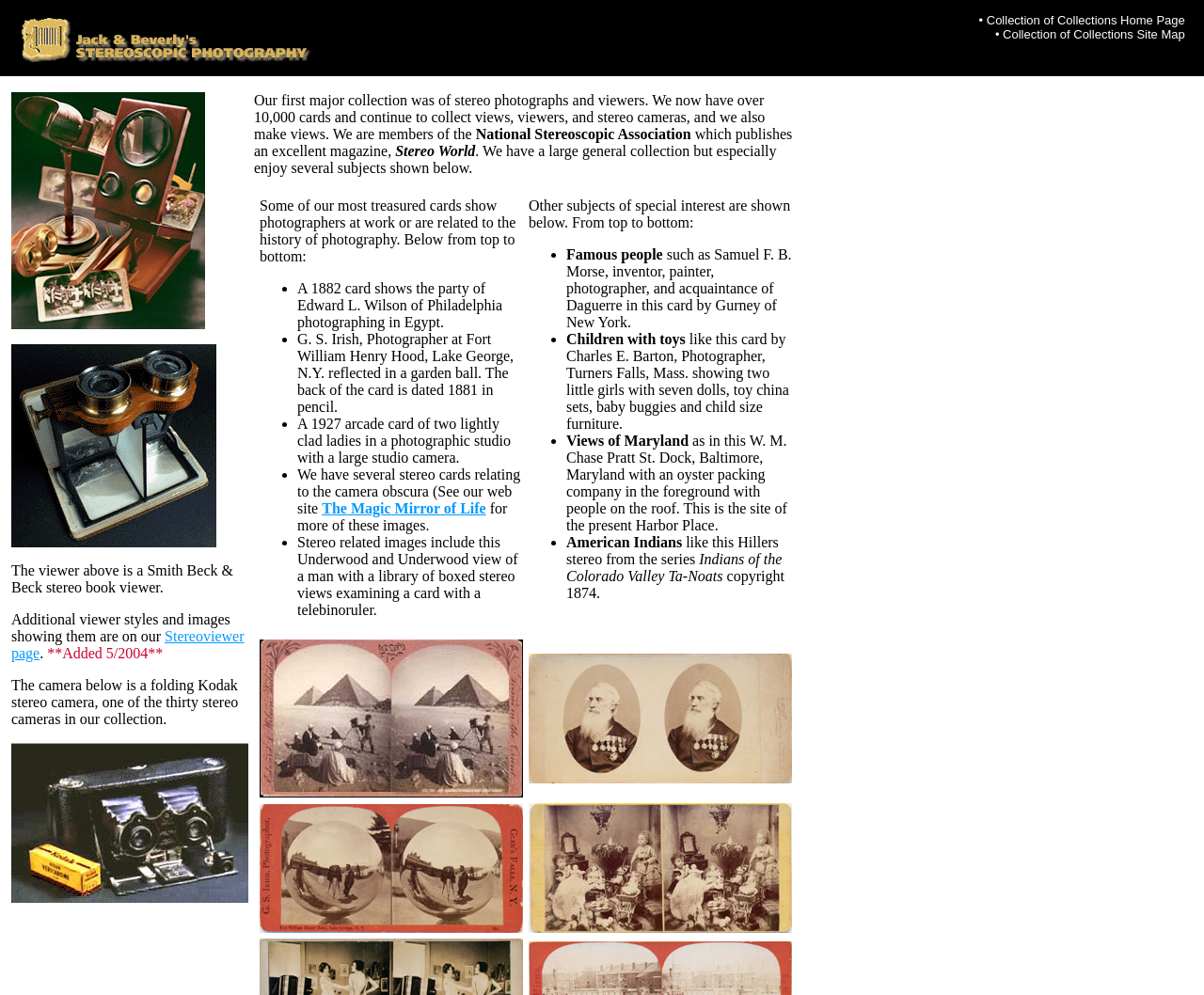Use a single word or phrase to answer the question:
What is the date of the stereocard of Egypt?

1882